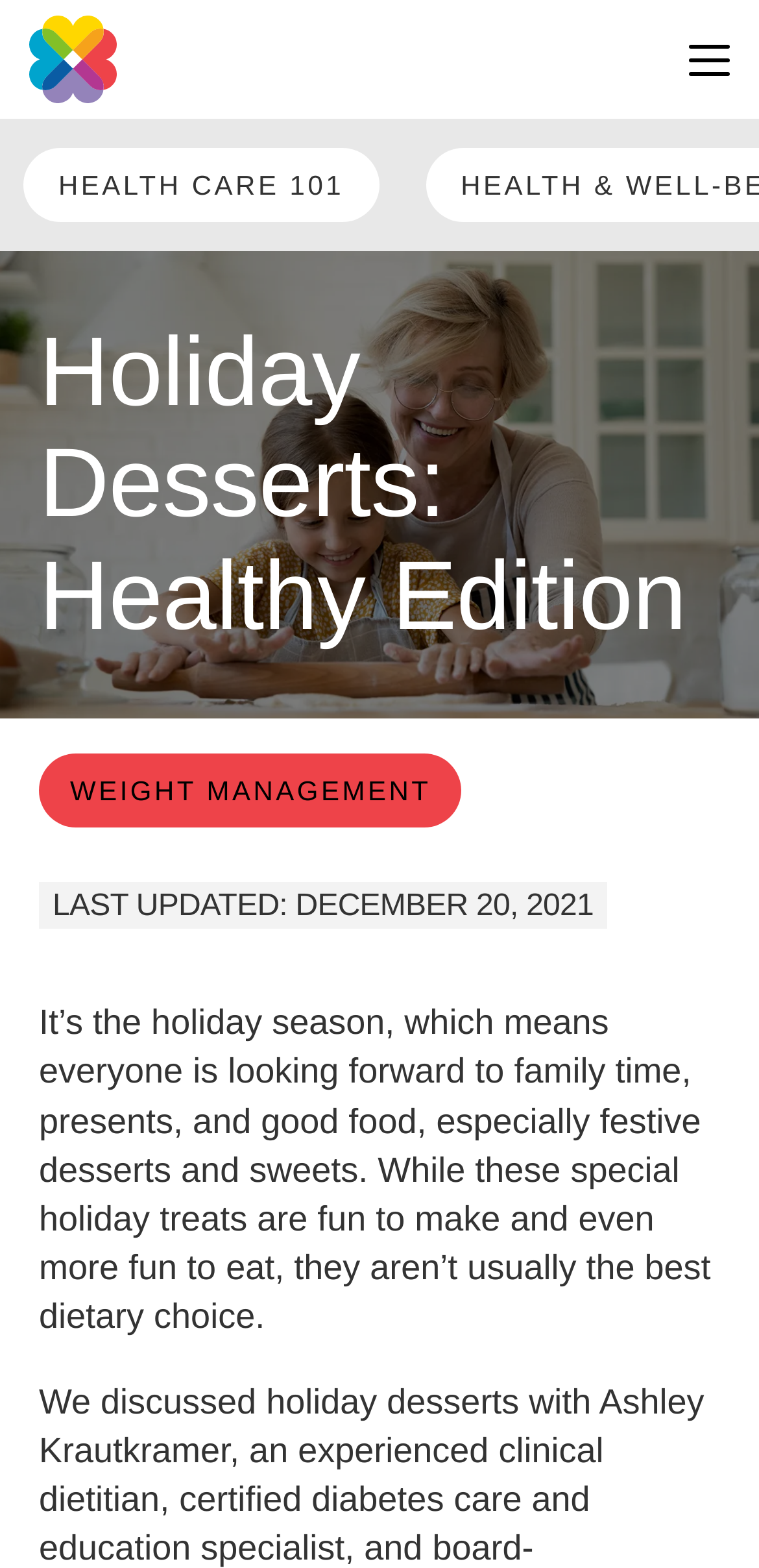What is the name of the healthcare organization?
Look at the image and provide a detailed response to the question.

The name of the healthcare organization can be found in the top-left corner of the webpage, where the logo and the text 'ThedaCare' are located.